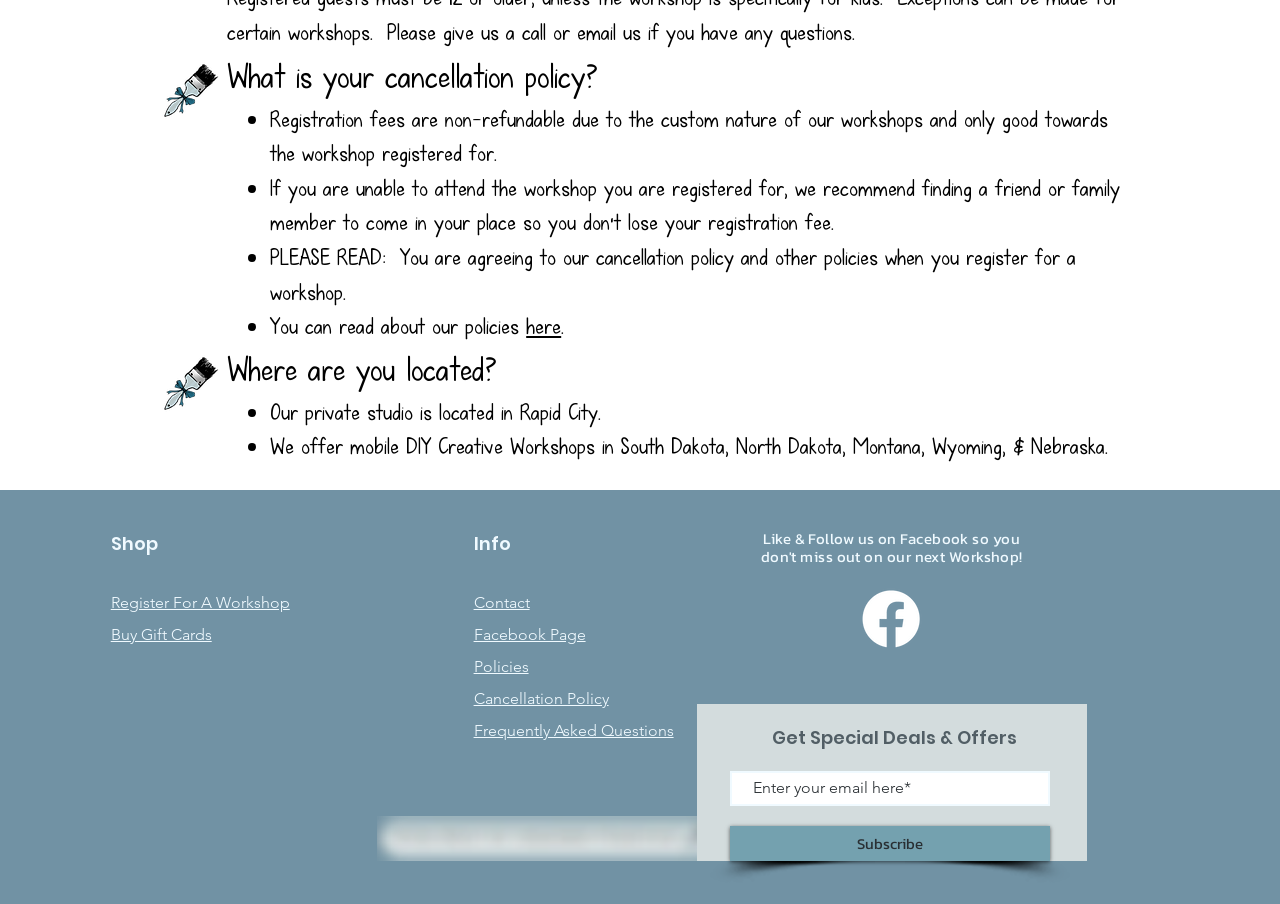What is the cancellation policy of the workshop?
Please answer the question with as much detail and depth as you can.

The cancellation policy is mentioned in the first section of the webpage, which states that registration fees are non-refundable due to the custom nature of their workshops and only good towards the workshop registered for.